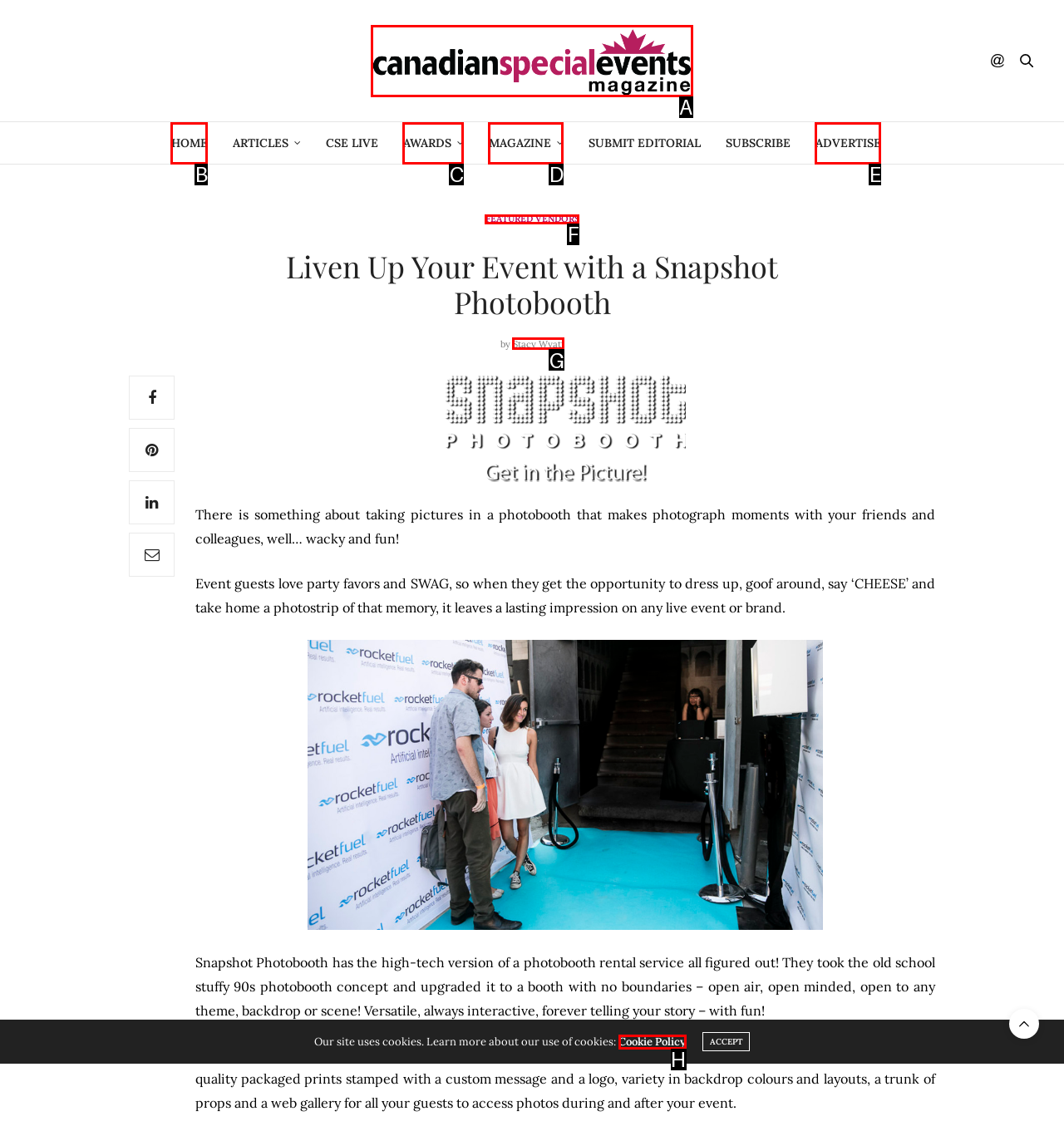From the given choices, indicate the option that best matches: title="CanadianSpecialEvents.com"
State the letter of the chosen option directly.

A